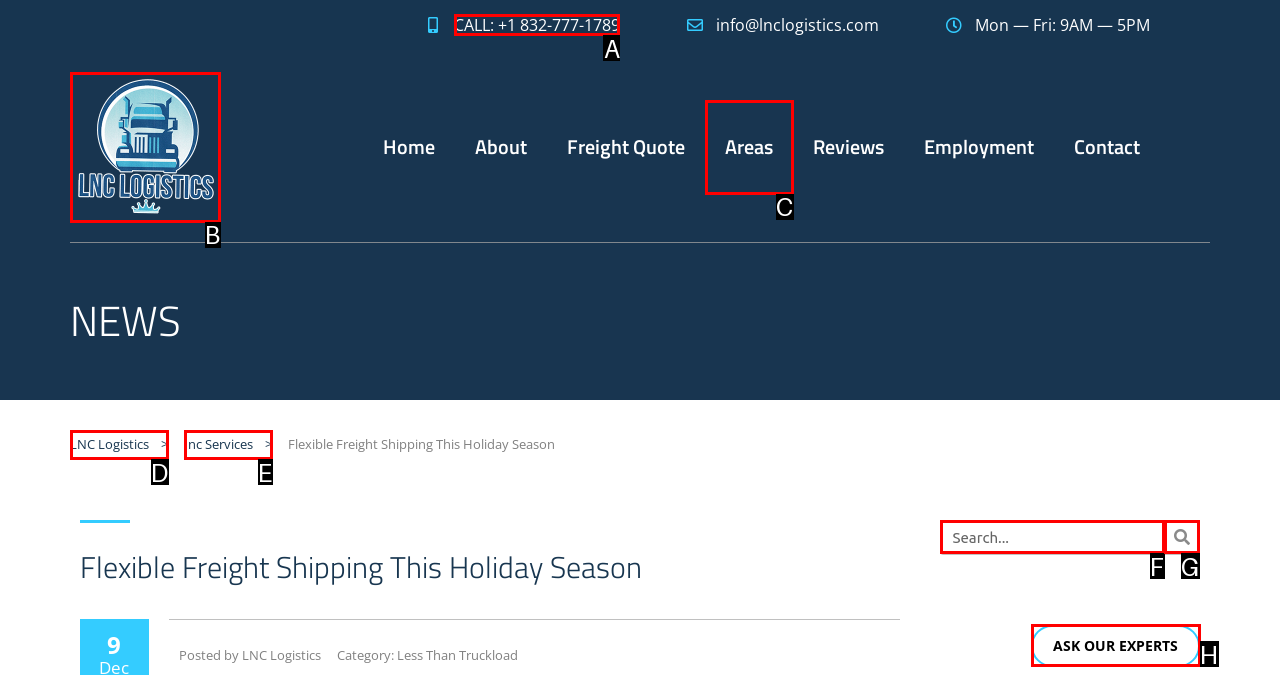Determine the right option to click to perform this task: Call the customer service
Answer with the correct letter from the given choices directly.

A